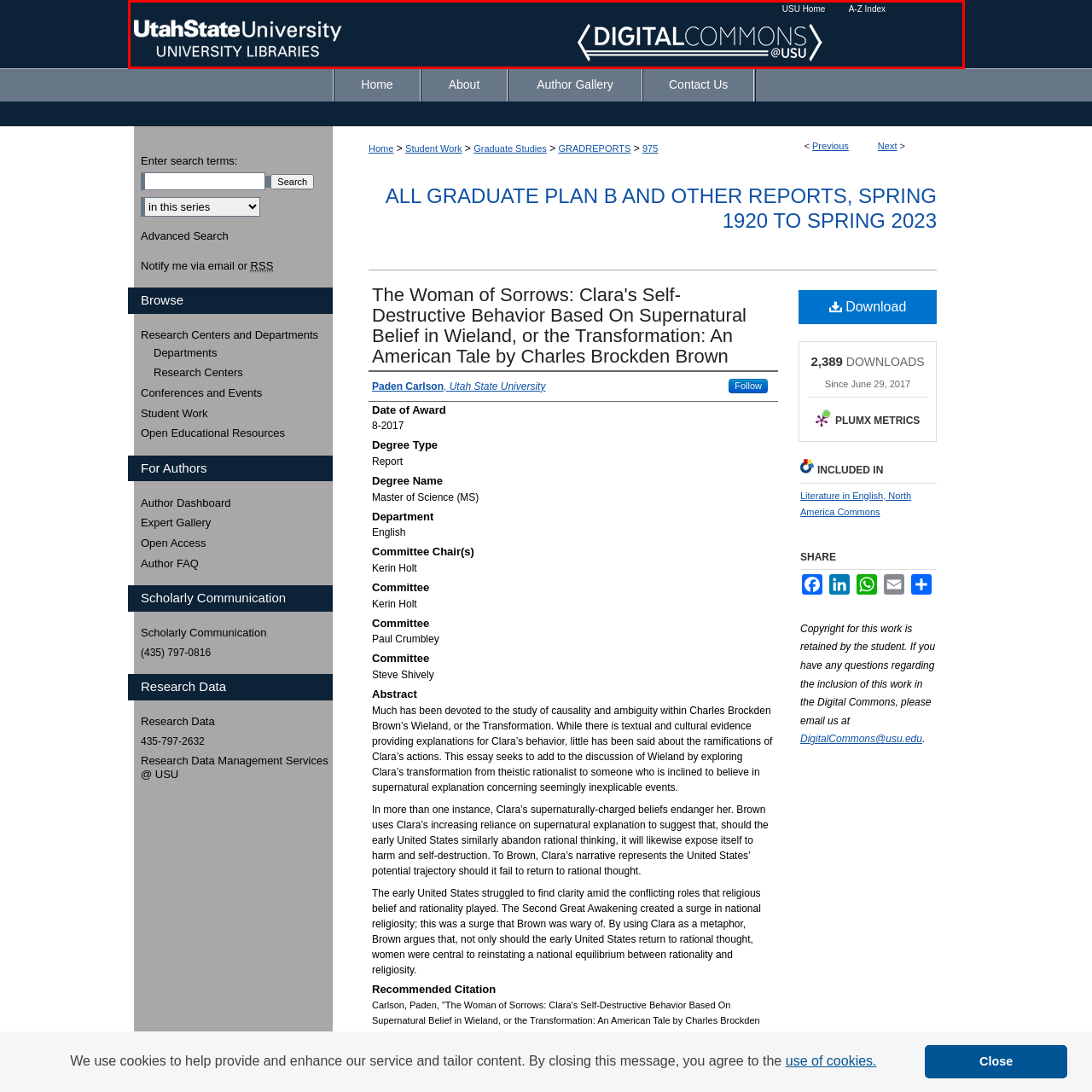What is the purpose of DigitalCommons?
Study the image framed by the red bounding box and answer the question in detail, relying on the visual clues provided.

The caption explains that DigitalCommons@USU is a digital repository for academic resources and research, serving both the student community and the broader public, which indicates its purpose.